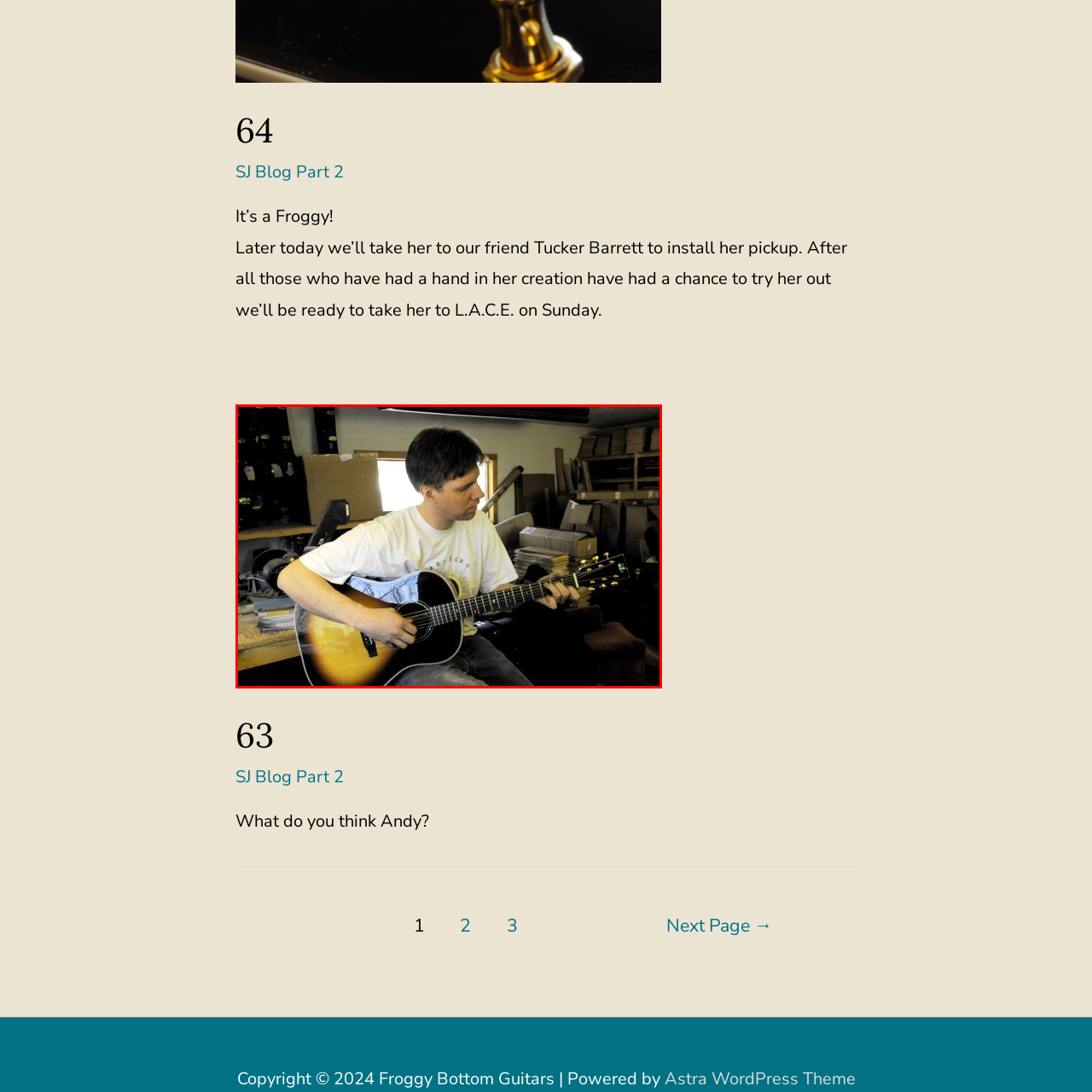What is the man doing in the workshop?
Please examine the image within the red bounding box and provide a comprehensive answer based on the visual details you observe.

The man is seated in the workshop, immersed in playing an acoustic guitar, which captures a moment of artistic expression, as he engages with his instrument, possibly experimenting with new sounds or techniques.